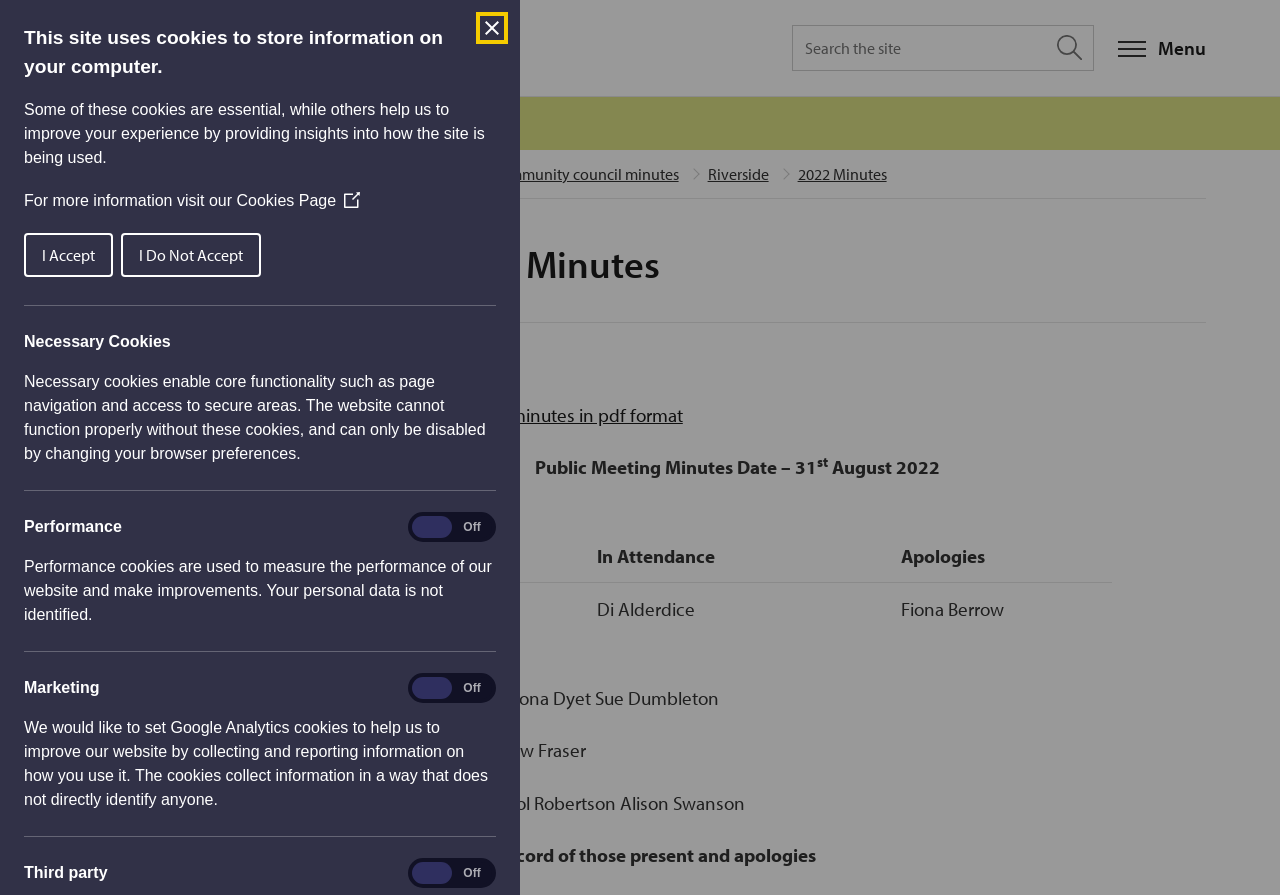Determine the bounding box coordinates for the HTML element described here: "Community life and leisure".

[0.111, 0.183, 0.251, 0.205]